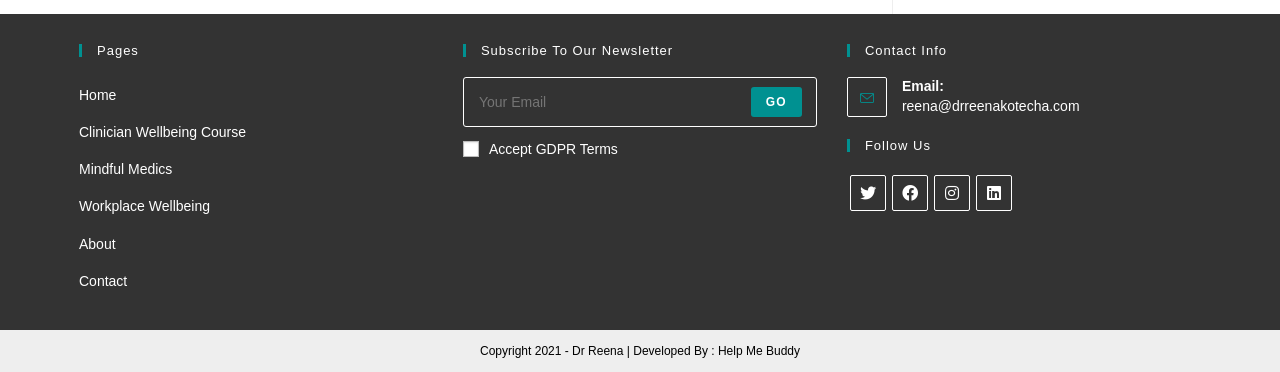Show the bounding box coordinates of the region that should be clicked to follow the instruction: "Click on the Home link."

[0.062, 0.234, 0.091, 0.277]